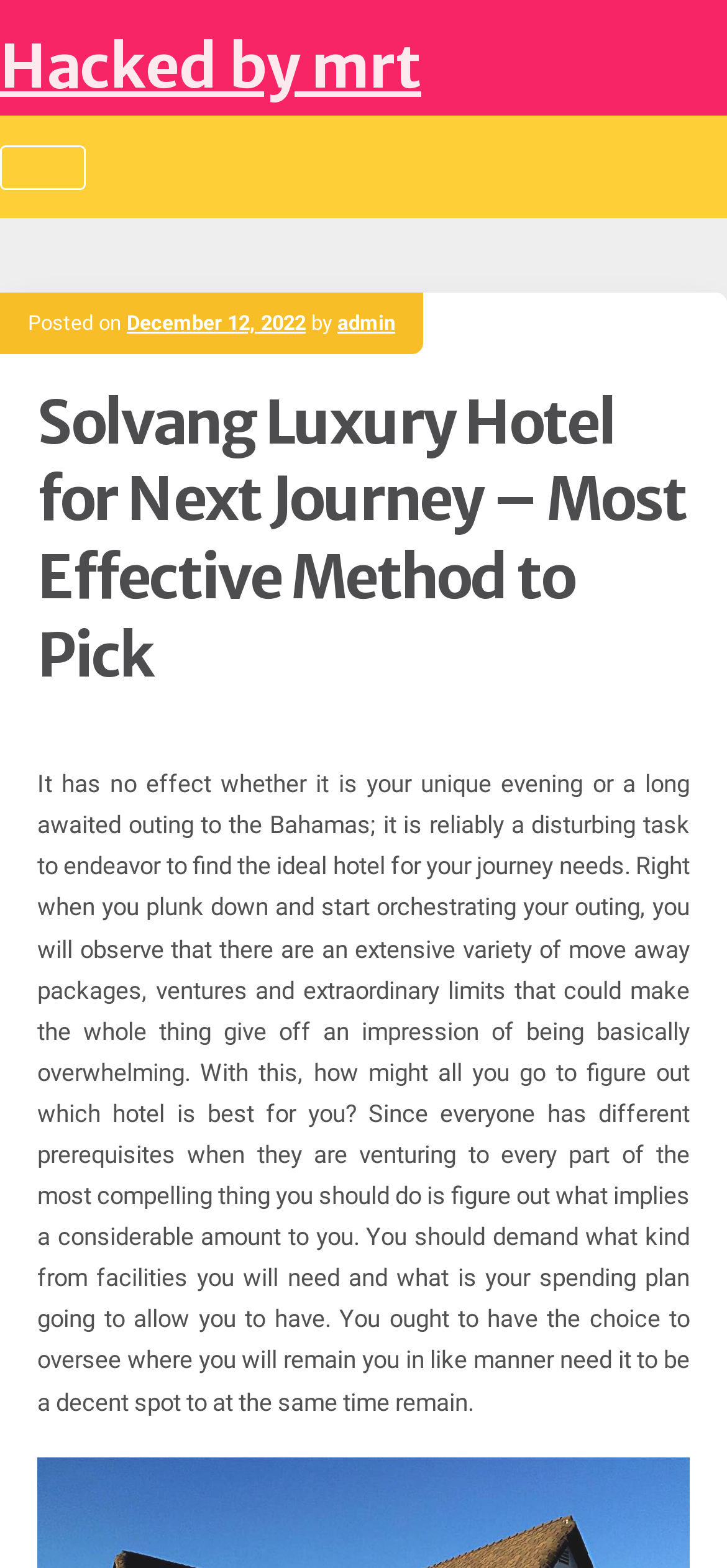What is the author of the post?
Based on the image, give a one-word or short phrase answer.

admin